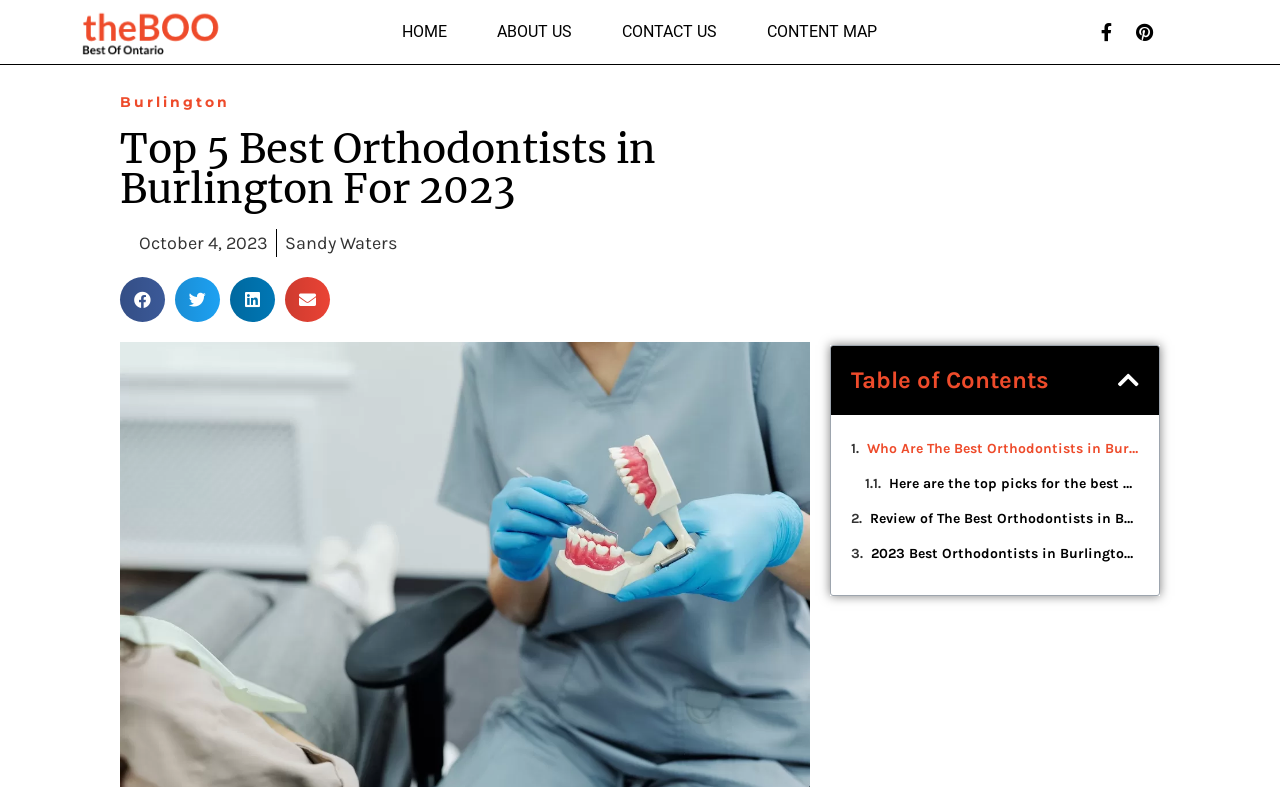How many links are in the table of contents?
Kindly offer a comprehensive and detailed response to the question.

I counted the links in the table of contents and found five links: Who Are The Best Orthodontists in Burlington?, Here are the top picks for the best orthodontists in Burlington:, Review of The Best Orthodontists in Burlington, 2023 Best Orthodontists in Burlington Summary, and one more.